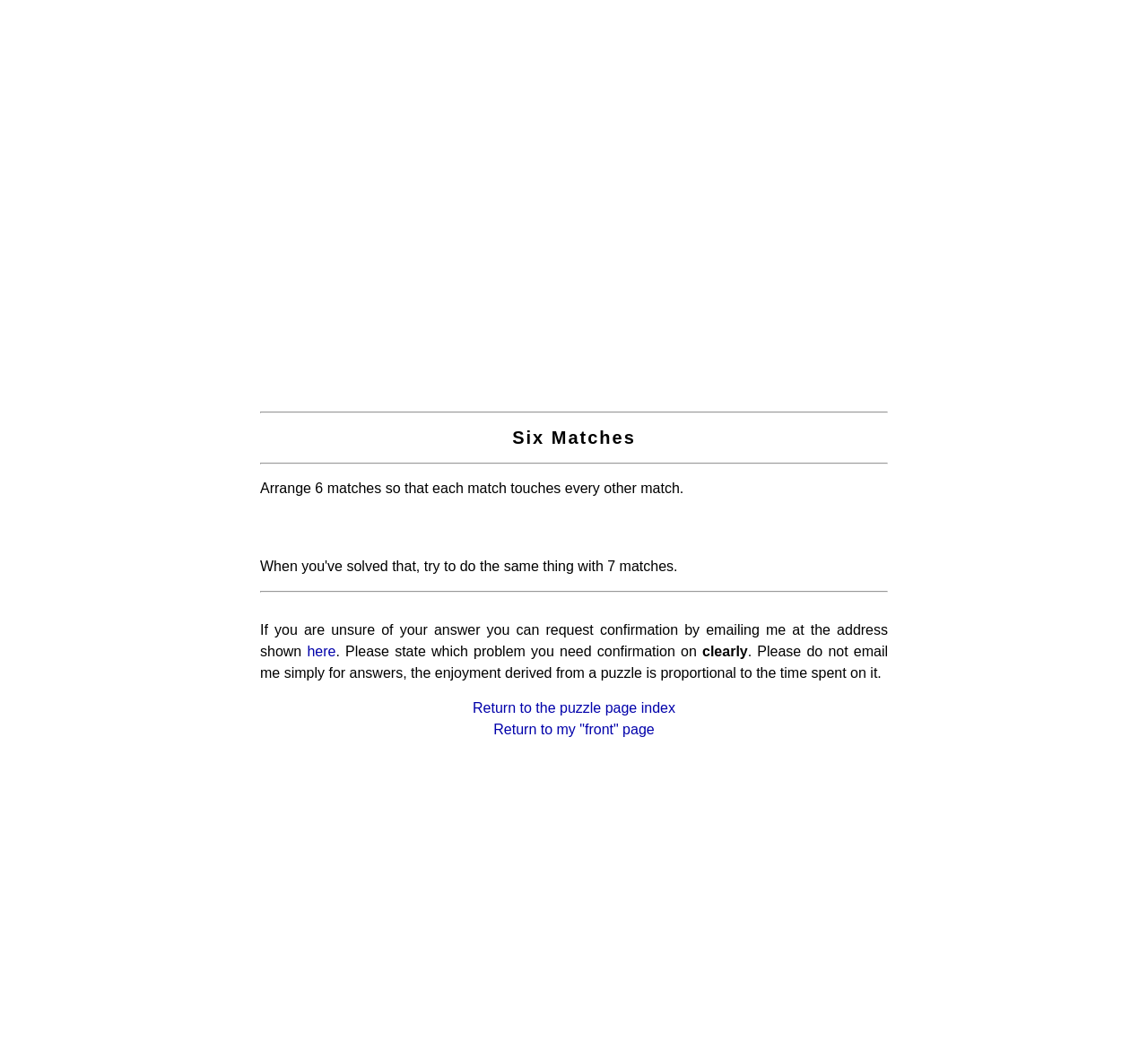What is the author's attitude towards giving answers?
Based on the image, answer the question with as much detail as possible.

The author discourages emailing for answers, as stated in the LayoutTableCell element with the text 'Please do not email me simply for answers, the enjoyment derived from a puzzle is proportional to the time spent on it.'